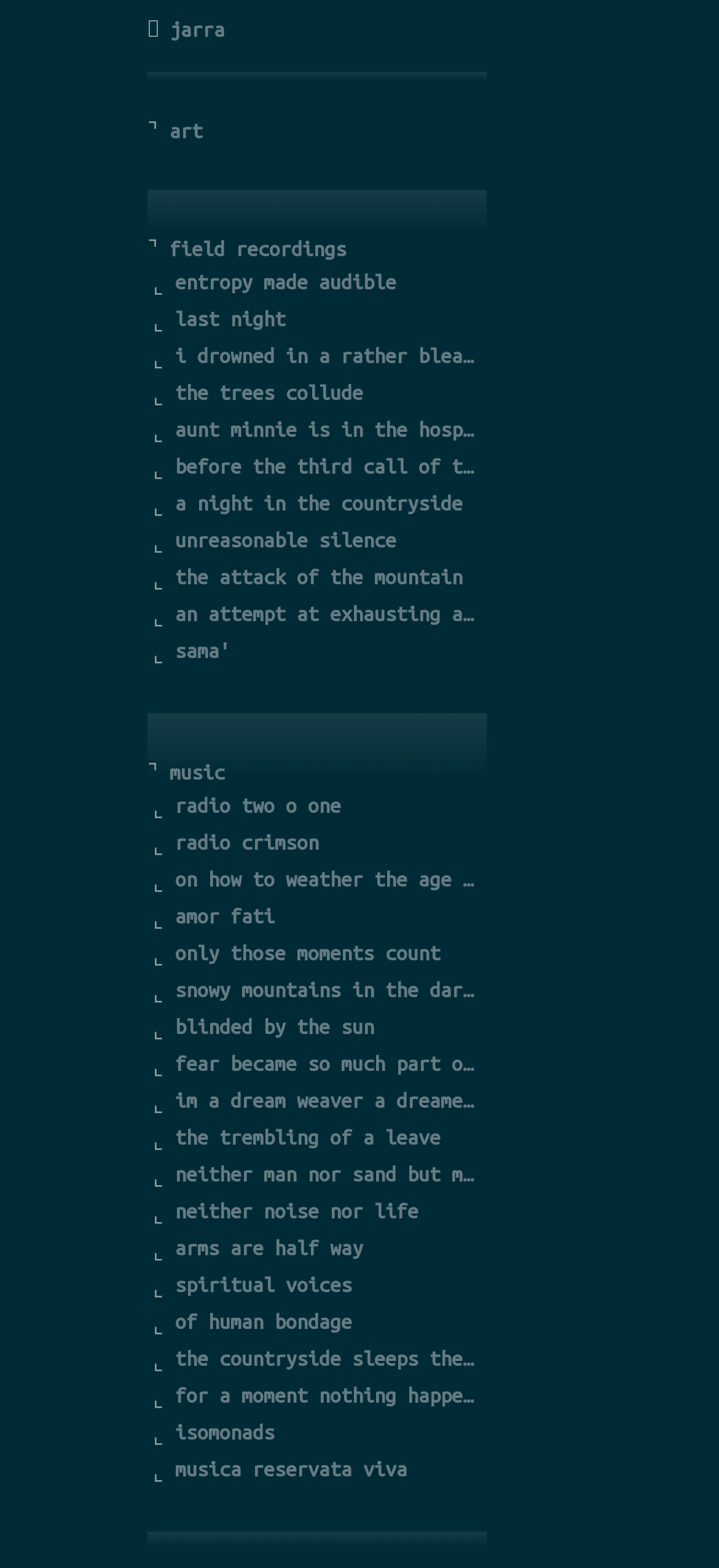Please find the bounding box coordinates for the clickable element needed to perform this instruction: "explore music".

[0.236, 0.486, 0.313, 0.5]